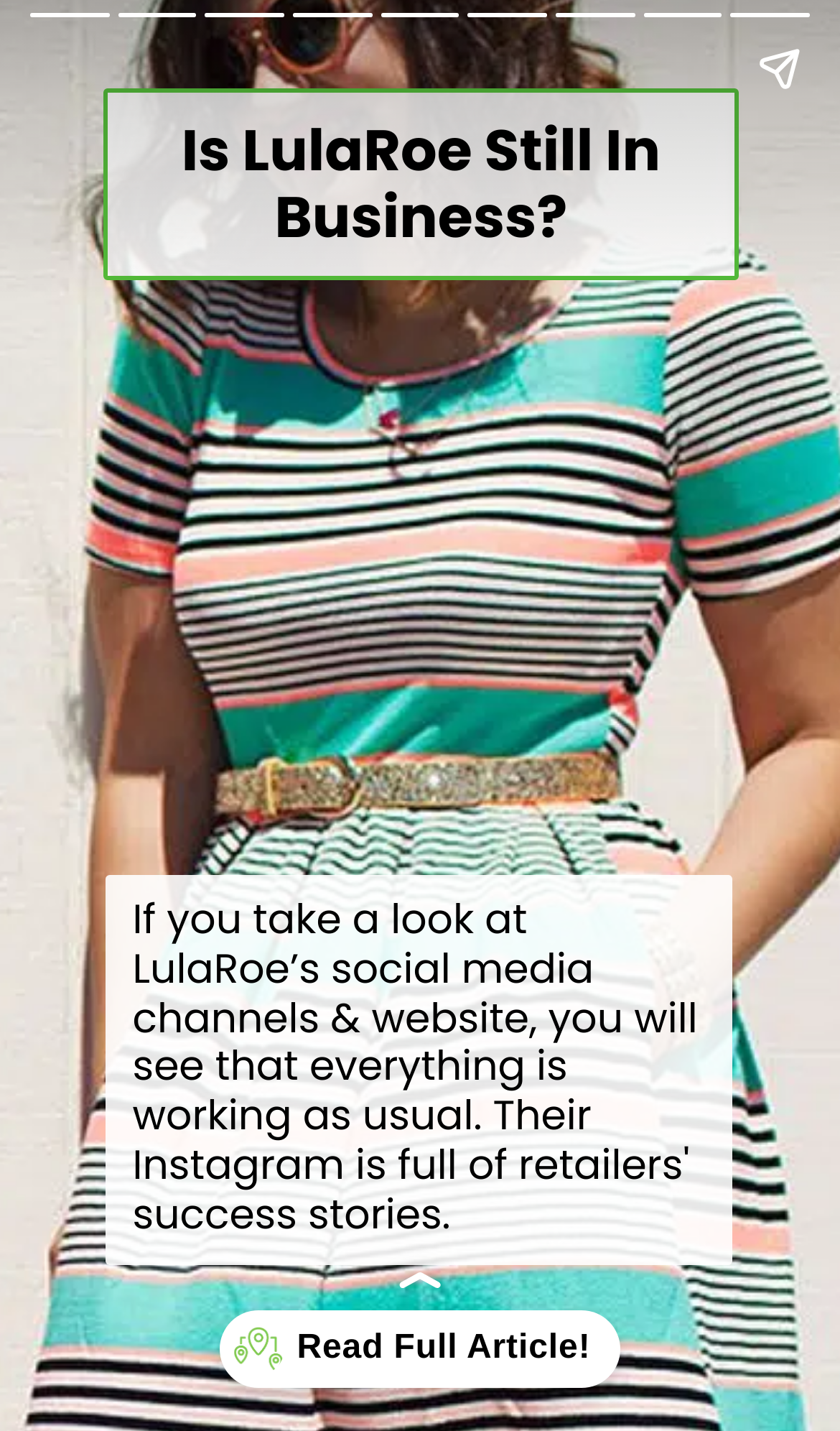What is the text on the topmost heading?
Use the screenshot to answer the question with a single word or phrase.

Is LulaRoe Still In Business?